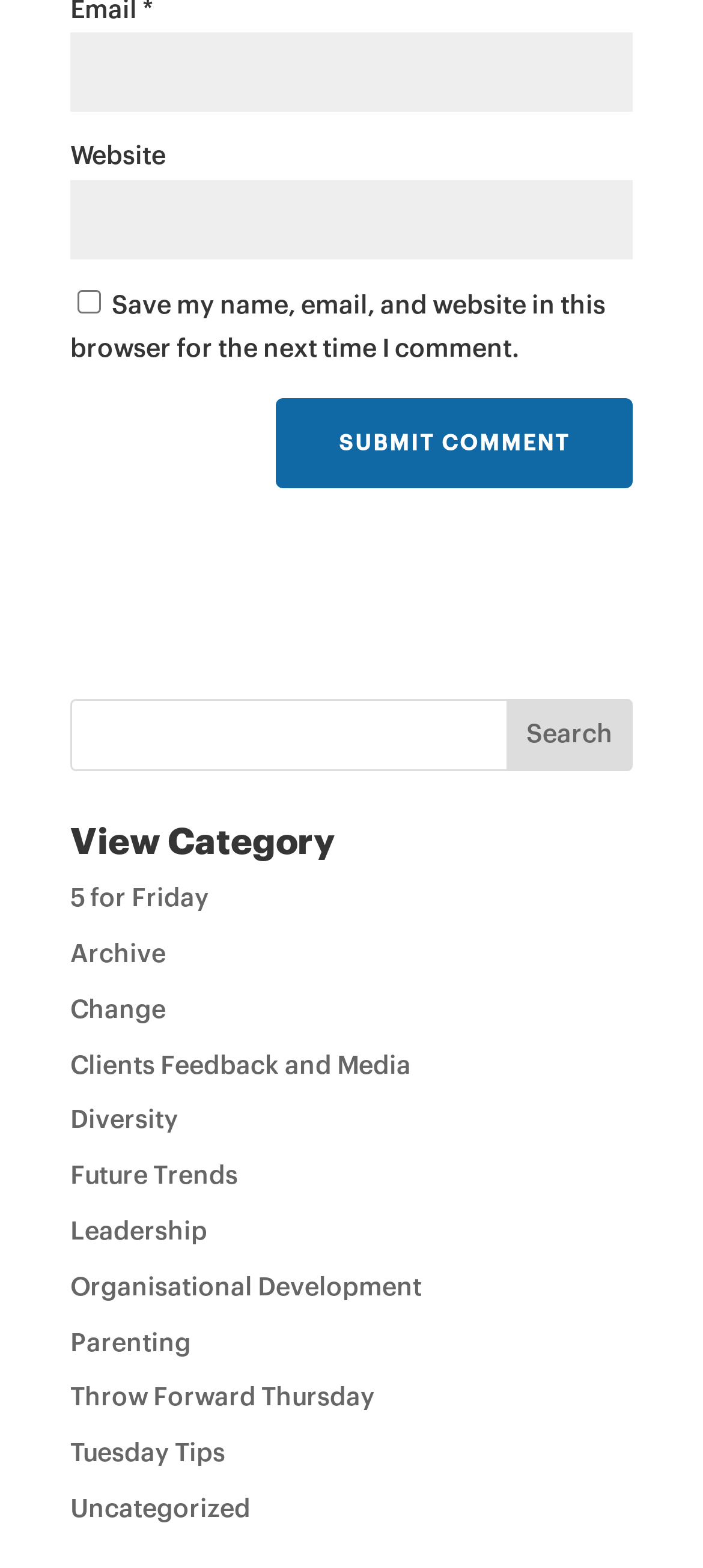Identify the bounding box coordinates of the clickable region to carry out the given instruction: "Click on the Archive link".

[0.1, 0.601, 0.236, 0.617]